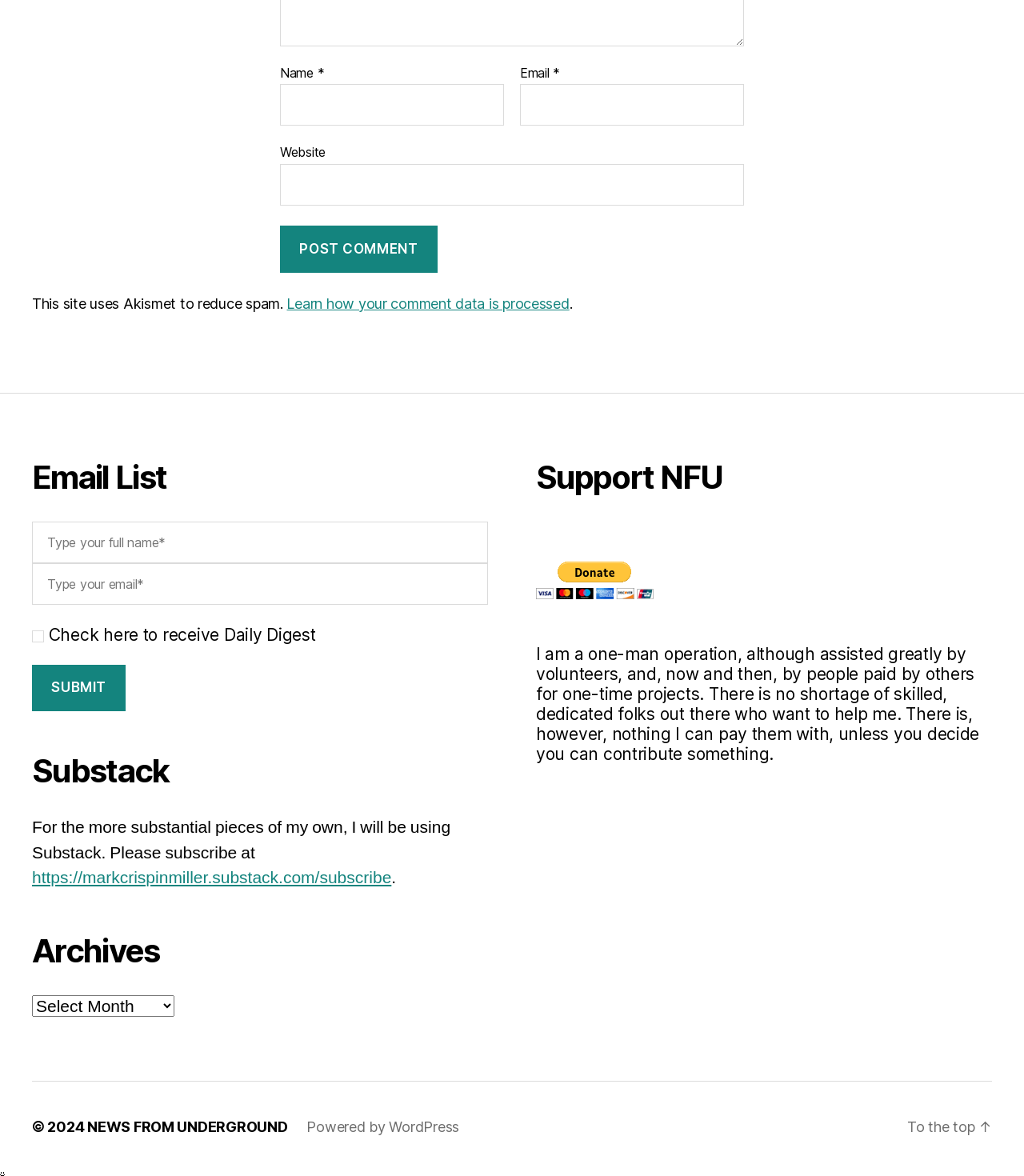Determine the coordinates of the bounding box for the clickable area needed to execute this instruction: "Type your email".

[0.508, 0.072, 0.727, 0.107]